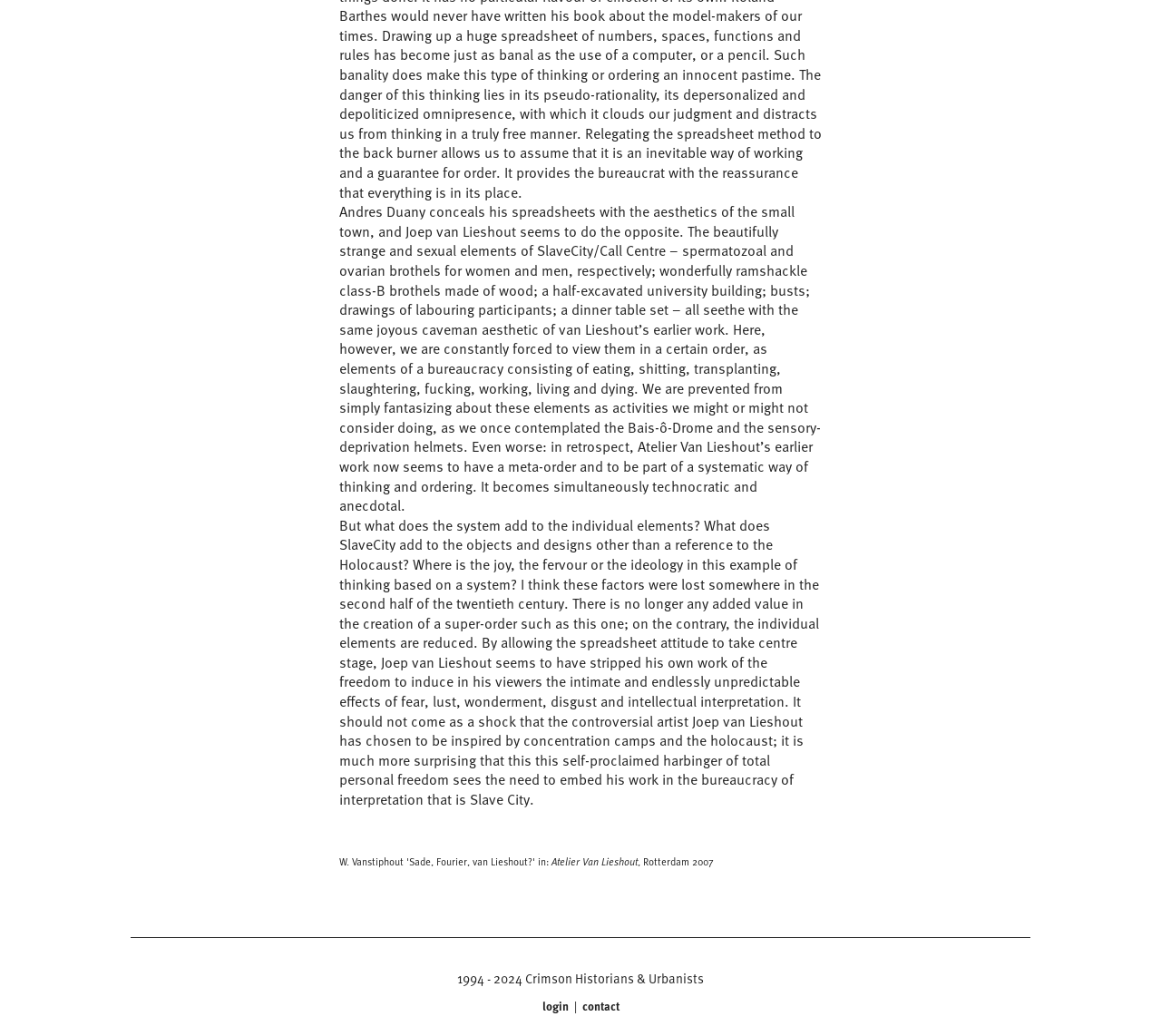From the given element description: "contact", find the bounding box for the UI element. Provide the coordinates as four float numbers between 0 and 1, in the order [left, top, right, bottom].

[0.499, 0.963, 0.533, 0.979]